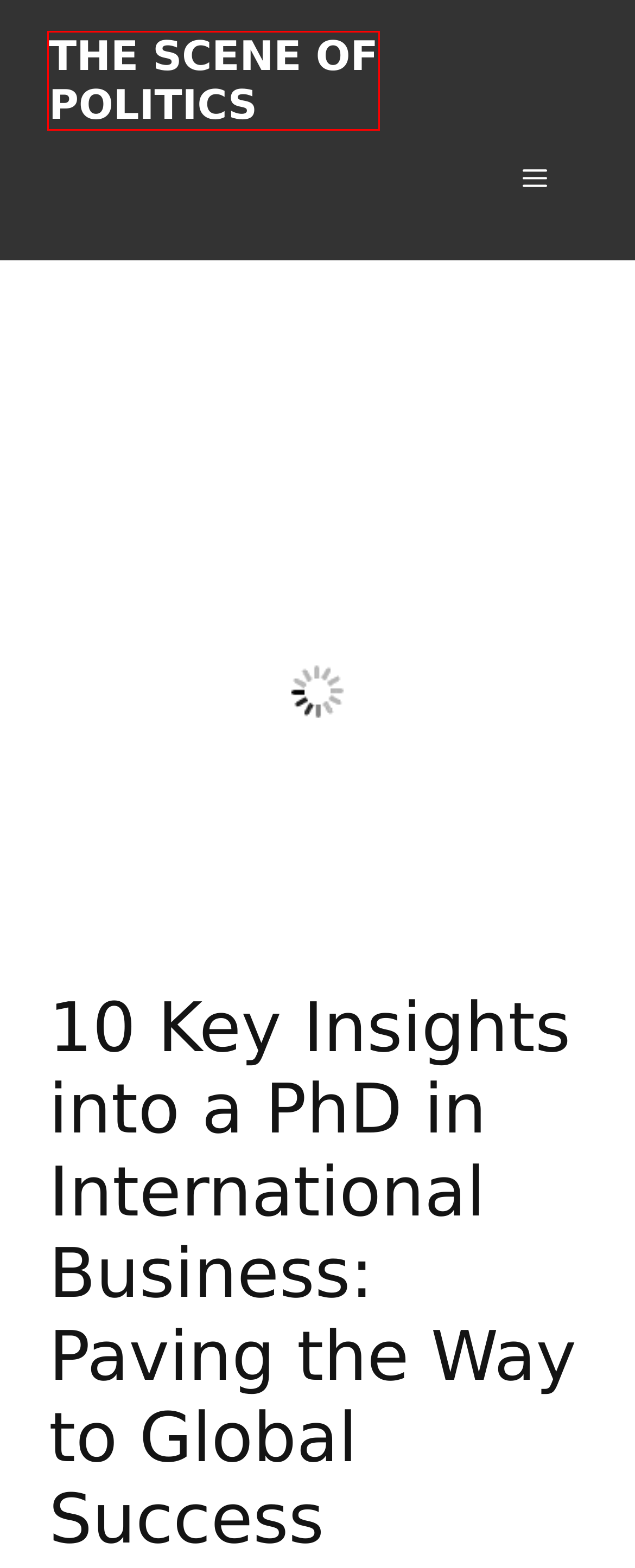You have been given a screenshot of a webpage with a red bounding box around a UI element. Select the most appropriate webpage description for the new webpage that appears after clicking the element within the red bounding box. The choices are:
A. Mastering International Relations: The Top 5 Essential Insights - The scene of politics
B. political biography - The scene of politics
C. 5 Key Strategies for Excelling in Diplomacy Today
D. The scene of politics - Welcome to The scene of politics
E. political corruption - The scene of politics
F. International Relation - The scene of politics
G. Politician - The scene of politics
H. Legislative - The scene of politics

D